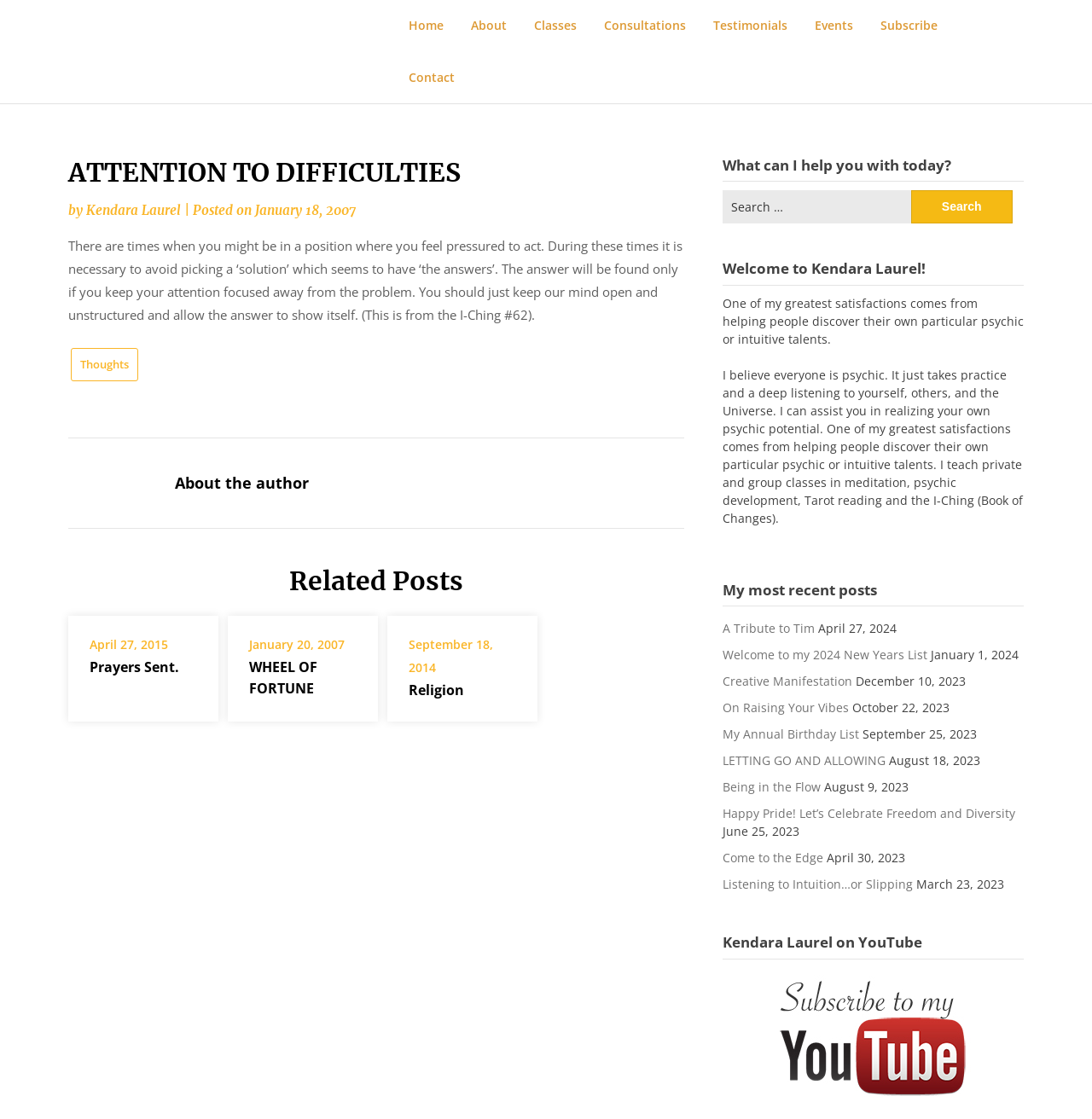Ascertain the bounding box coordinates for the UI element detailed here: "Events". The coordinates should be provided as [left, top, right, bottom] with each value being a float between 0 and 1.

[0.734, 0.0, 0.794, 0.046]